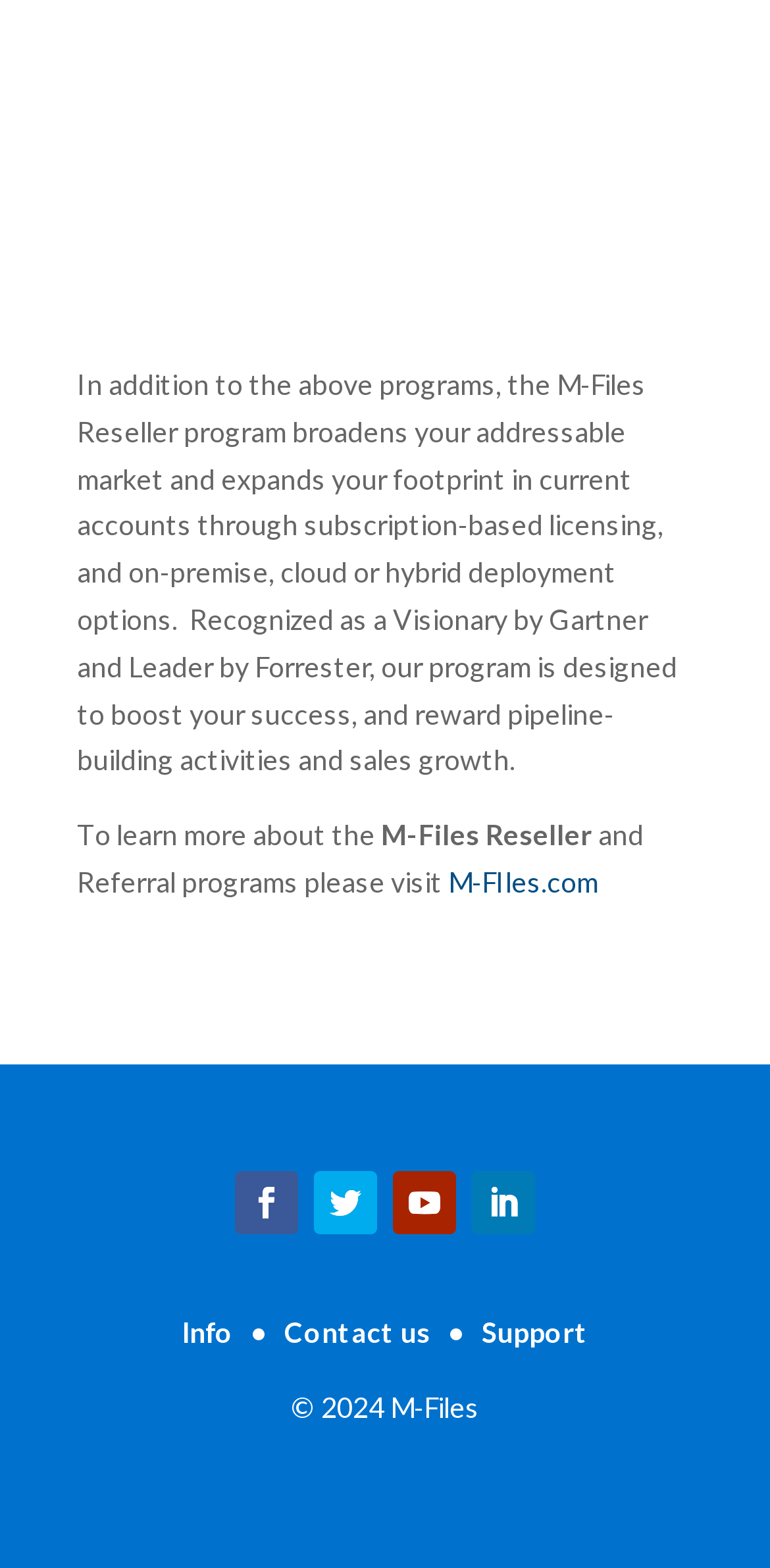Determine the coordinates of the bounding box that should be clicked to complete the instruction: "Get support". The coordinates should be represented by four float numbers between 0 and 1: [left, top, right, bottom].

[0.626, 0.838, 0.764, 0.86]